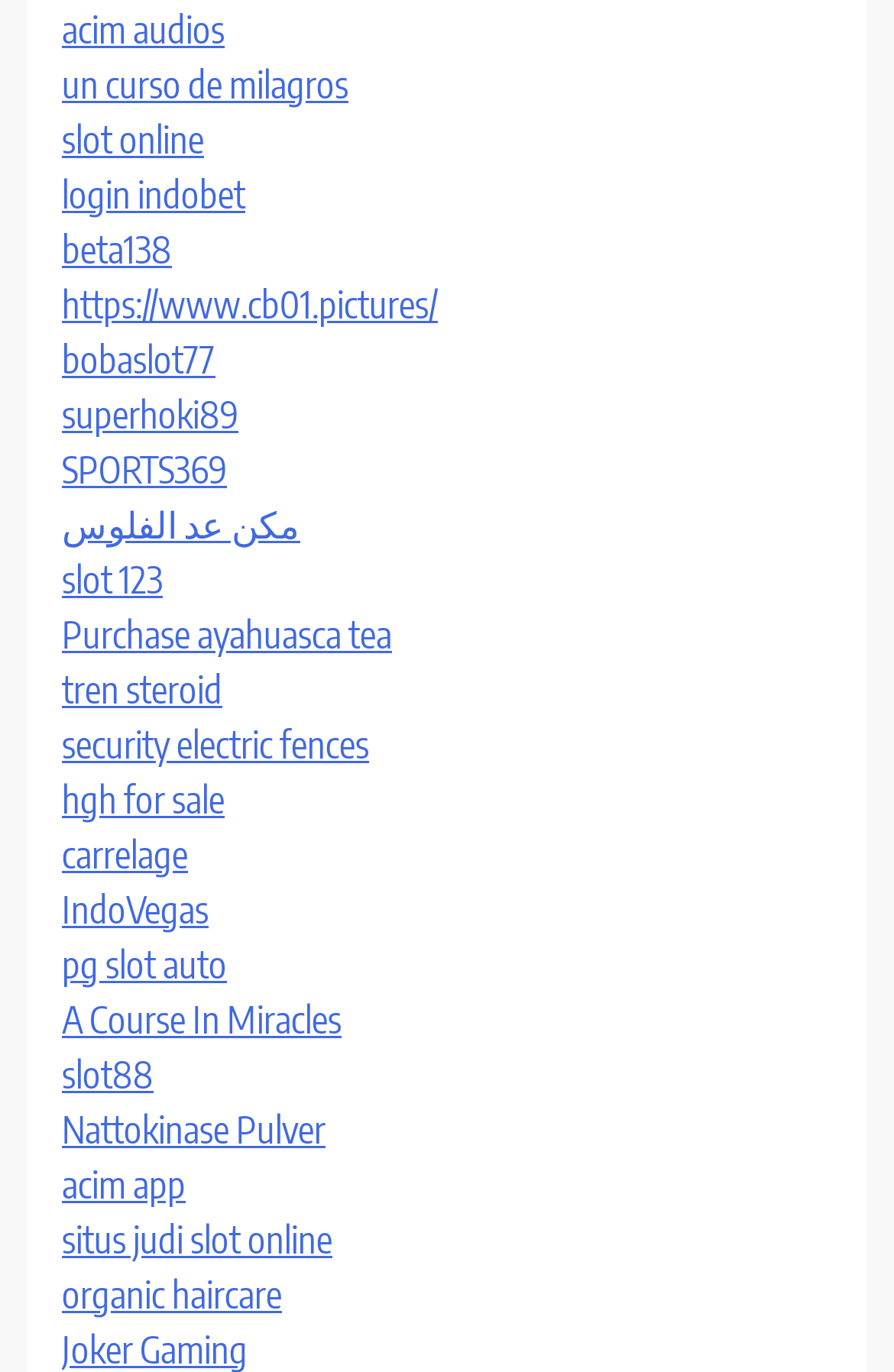Identify the bounding box coordinates for the element you need to click to achieve the following task: "Explore 'cb01 pictures'". The coordinates must be four float values ranging from 0 to 1, formatted as [left, top, right, bottom].

[0.069, 0.205, 0.49, 0.238]